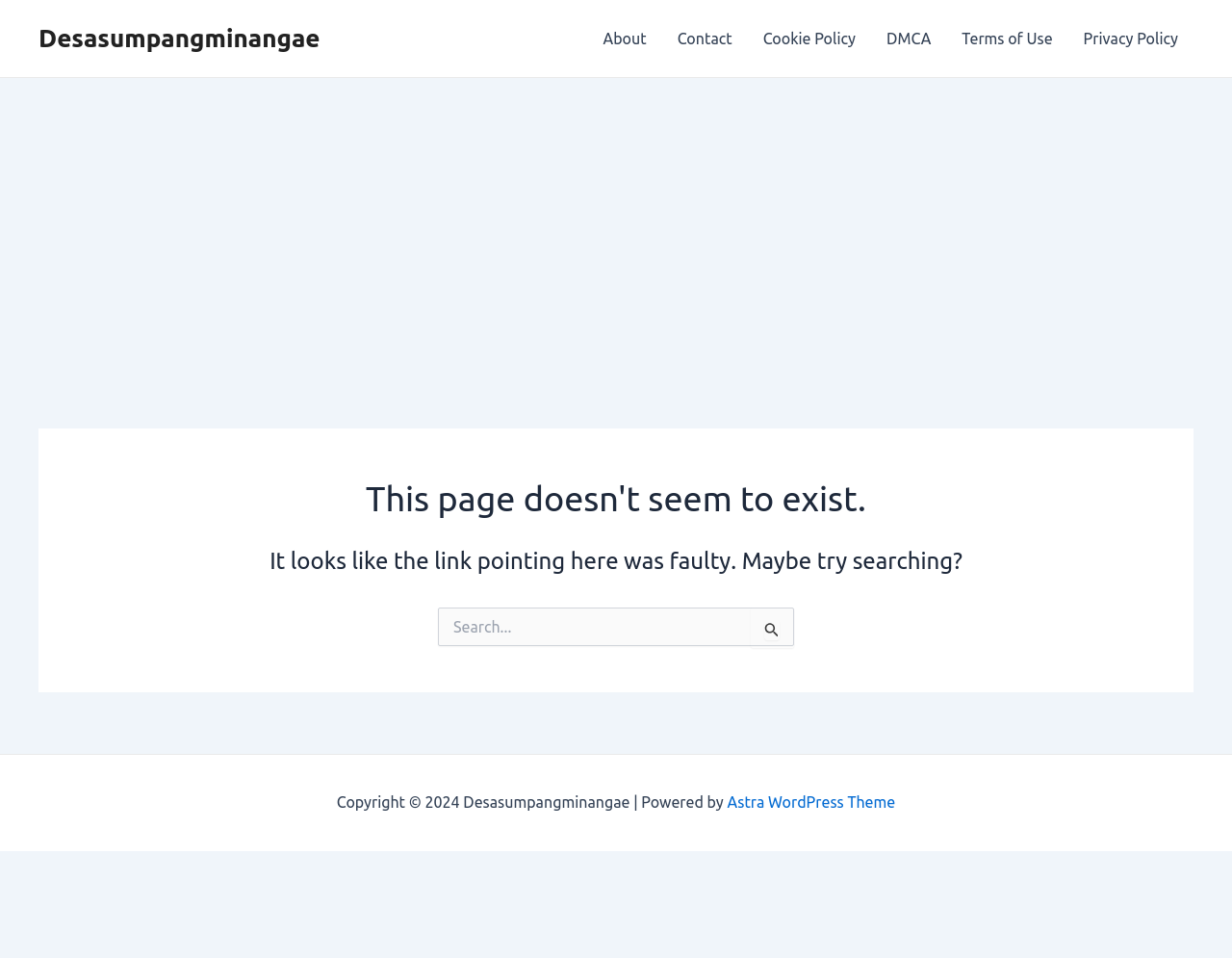Bounding box coordinates are specified in the format (top-left x, top-left y, bottom-right x, bottom-right y). All values are floating point numbers bounded between 0 and 1. Please provide the bounding box coordinate of the region this sentence describes: Cookie Policy

[0.607, 0.0, 0.707, 0.08]